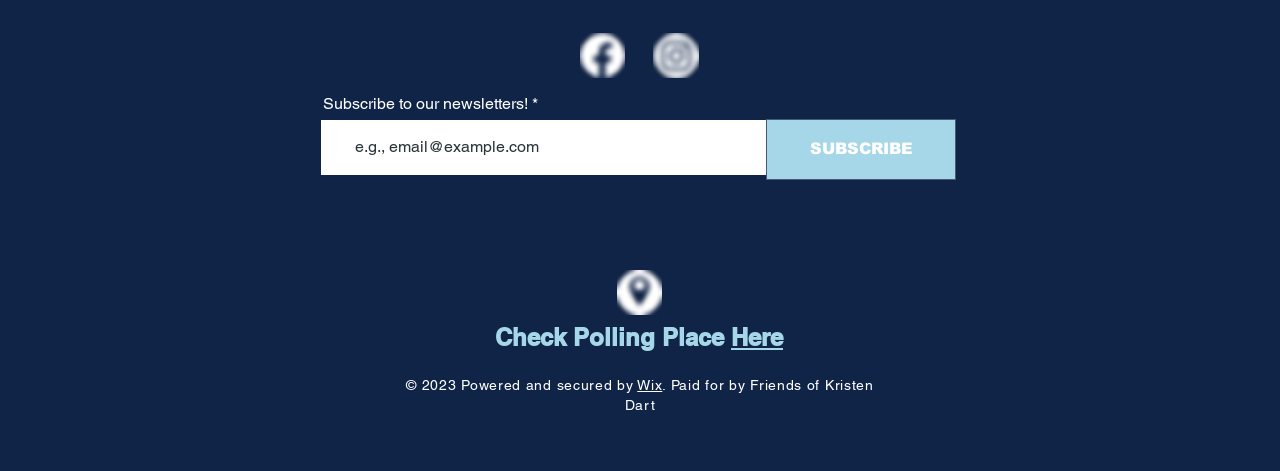What is the topic of the webpage?
Please provide a comprehensive answer based on the details in the screenshot.

The webpage has a link to 'Check Polling Place Here', suggesting that the webpage is related to voting information and providing resources for users to find their polling places.